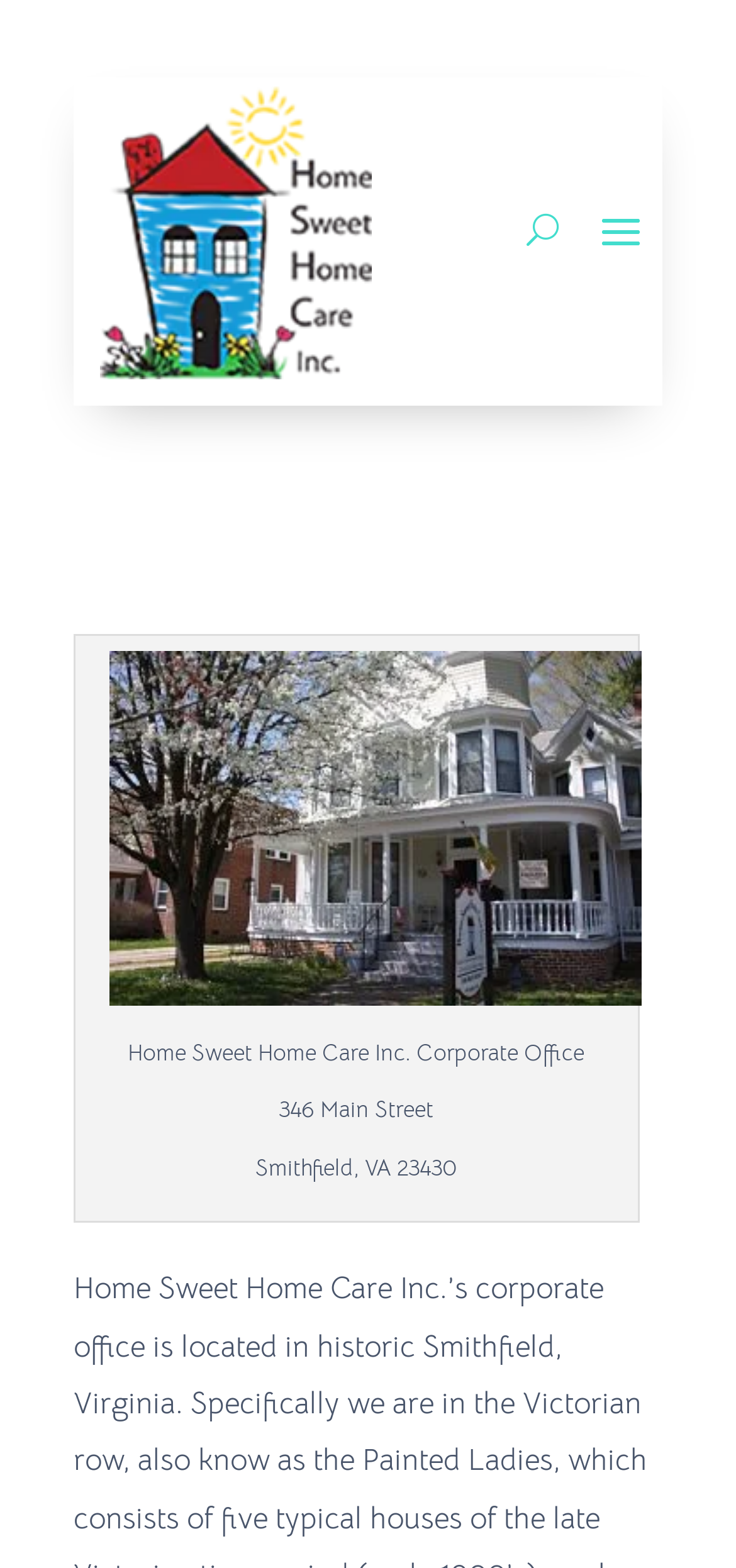What is the name of the company?
Please use the image to deliver a detailed and complete answer.

I found the company name by looking at the root element, which is also the title of the webpage. The company name is 'Home Sweet Home Care Inc.'.